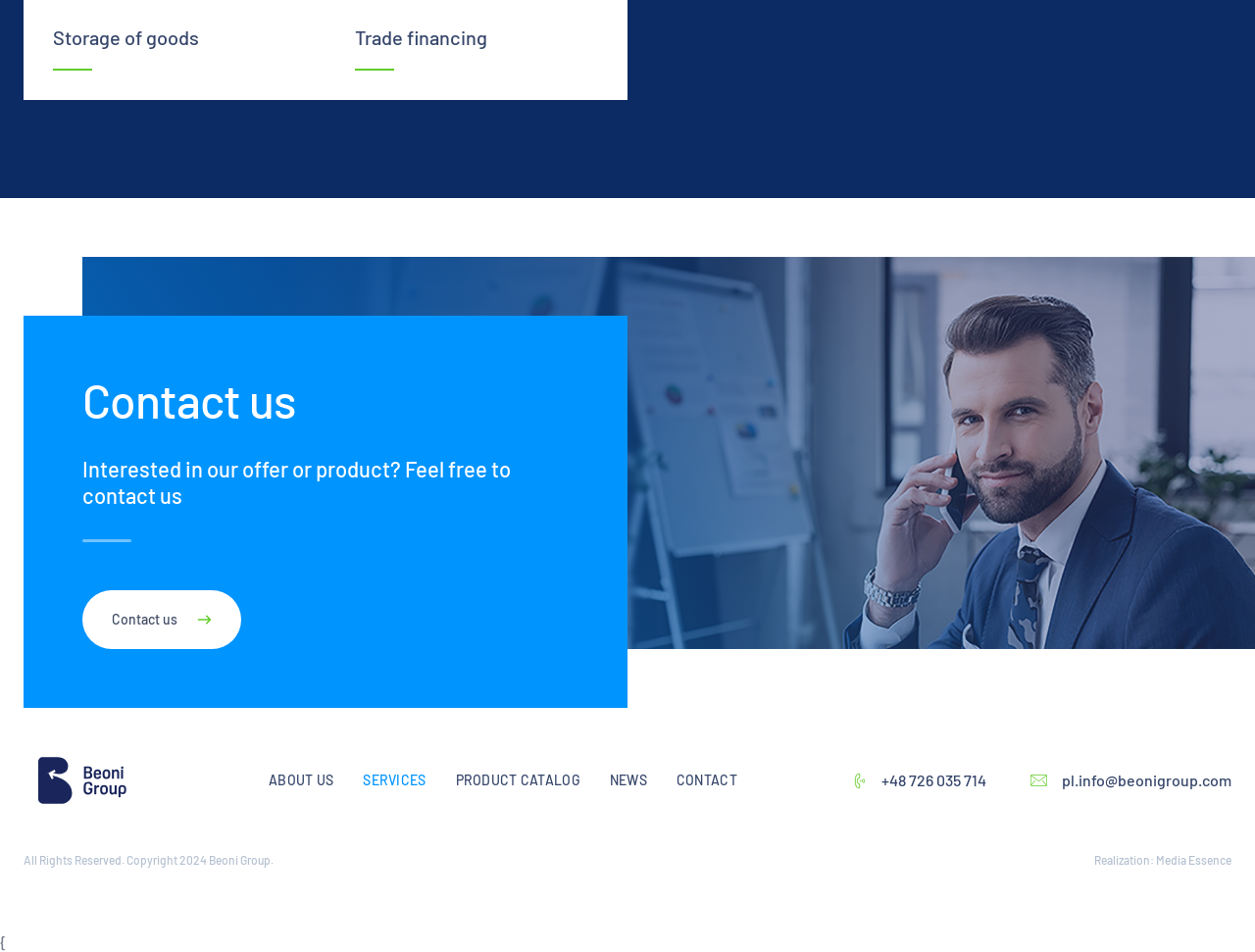Bounding box coordinates are to be given in the format (top-left x, top-left y, bottom-right x, bottom-right y). All values must be floating point numbers between 0 and 1. Provide the bounding box coordinate for the UI element described as: +48 726 035 714

[0.677, 0.809, 0.786, 0.83]